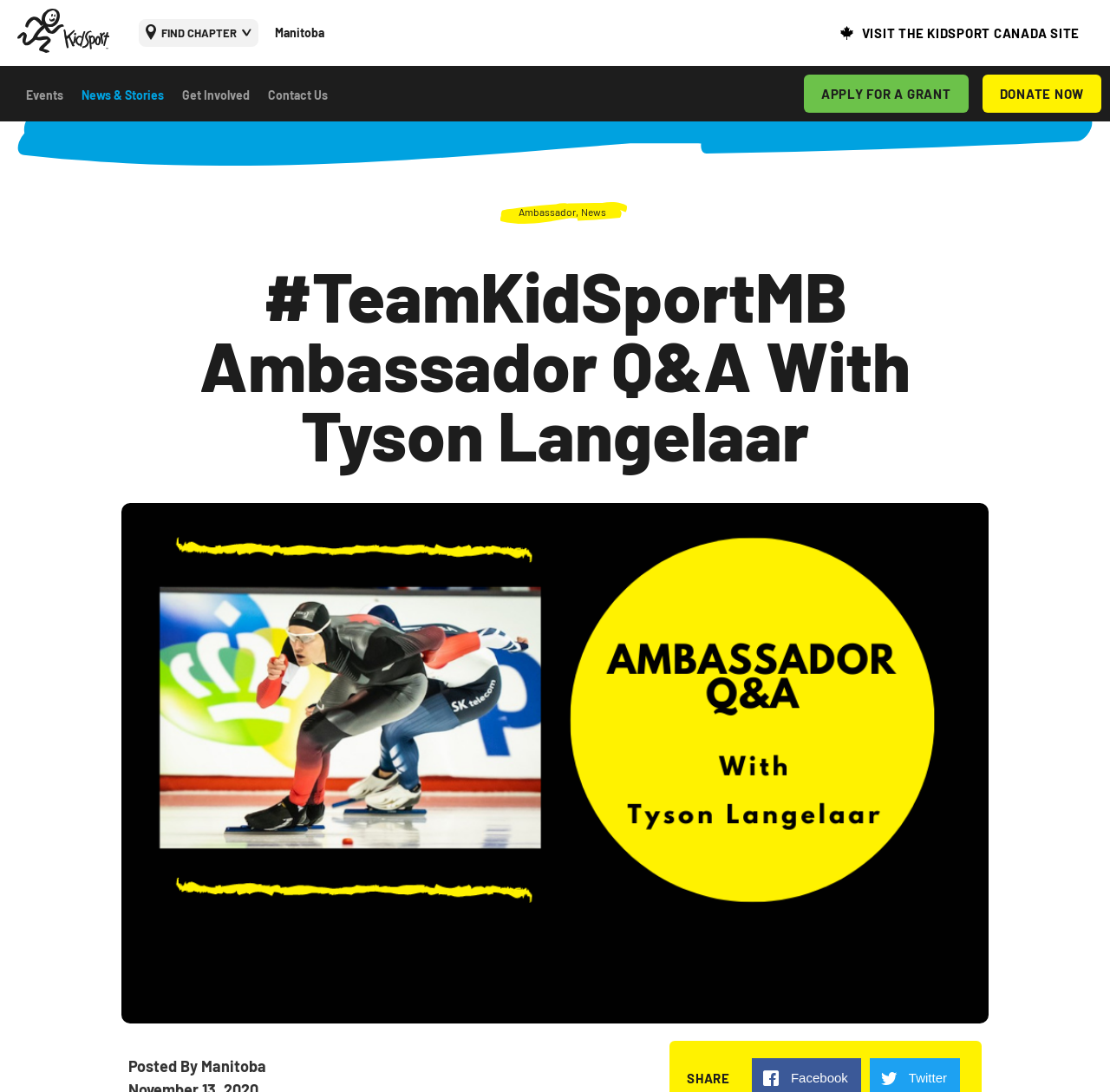Use a single word or phrase to answer the question: 
What is the purpose of the 'FIND CHAPTER' link?

To find a local chapter